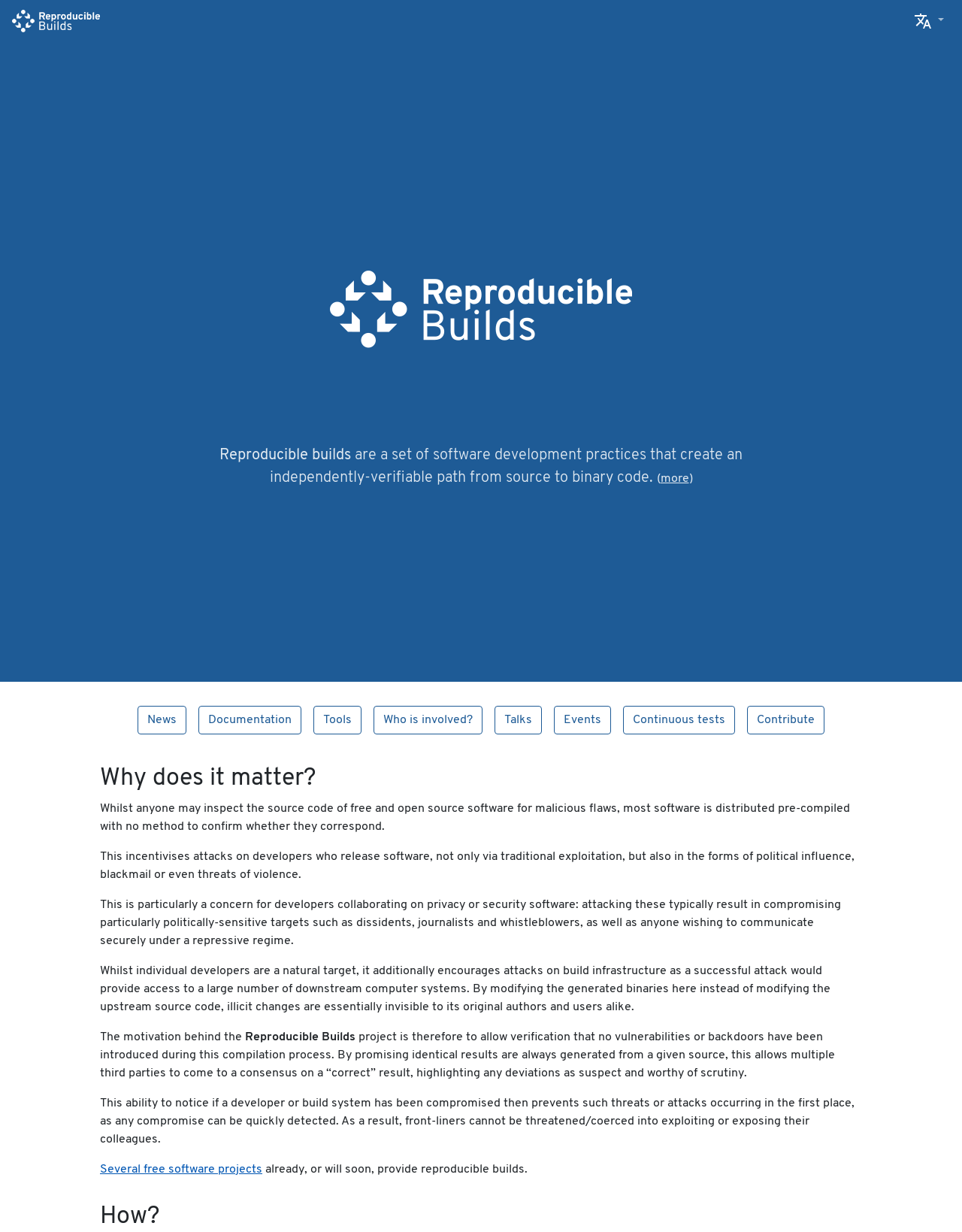Provide a brief response to the question using a single word or phrase: 
How many sections are there in the webpage content?

3